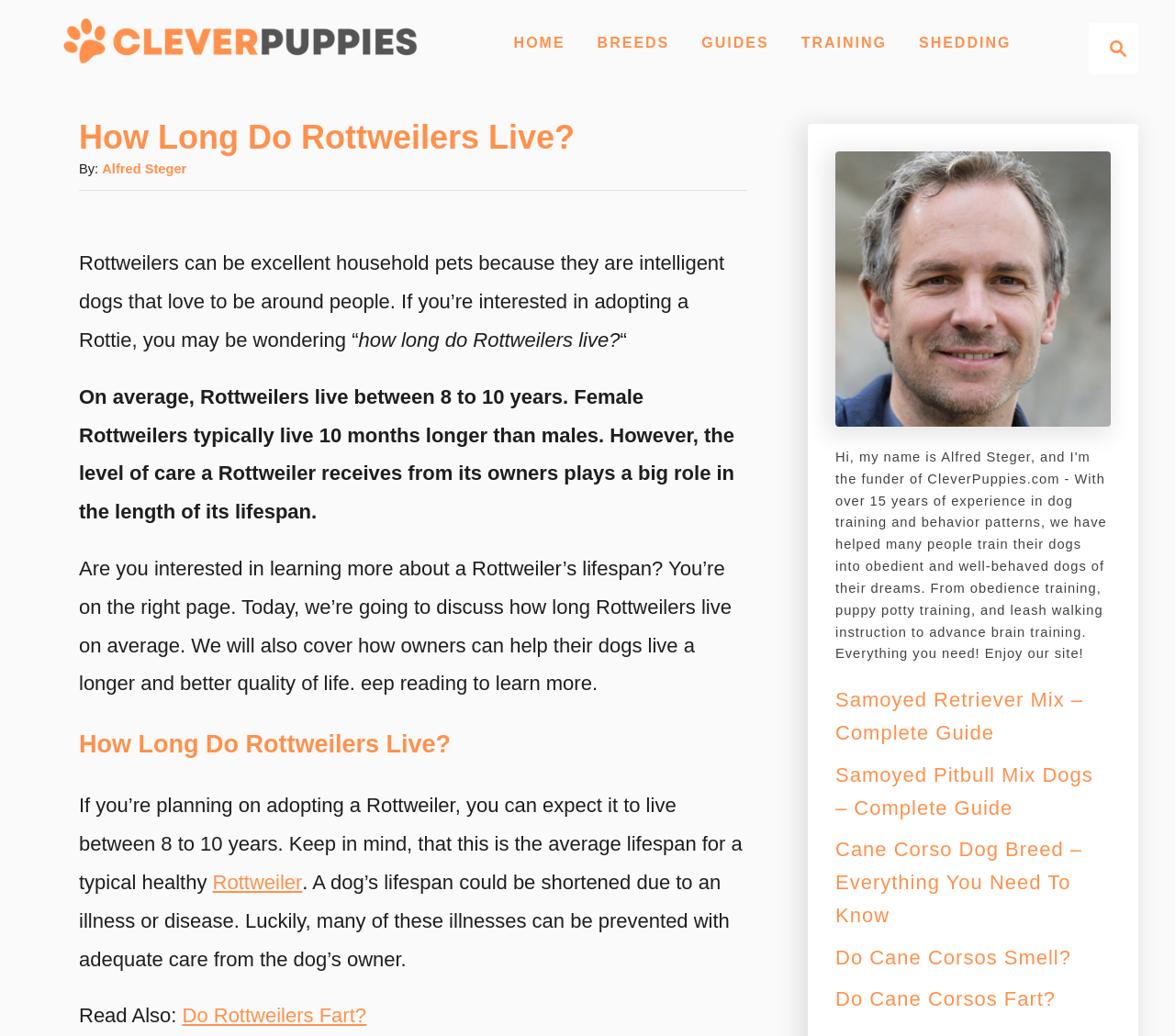Using the description "Alfred Steger", predict the bounding box of the relevant HTML element.

[0.087, 0.156, 0.159, 0.17]